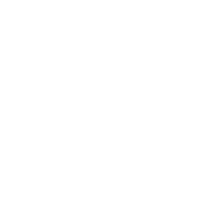Produce a meticulous caption for the image.

The image depicts the logo of "Citest Diagnostics Inc." associated with the "CTnI Fluorescence Immunoassay Test" specifically designed for measuring Cardiac Troponin I (cTnI) levels in human whole blood, serum, or plasma samples. This test is utilized in professional in vitro diagnostic settings and leverages fluorescence immunoassay technology to deliver accurate results. The logo encapsulates the essence of the product, emphasizing its role in cardiac health monitoring and diagnostic accuracy.